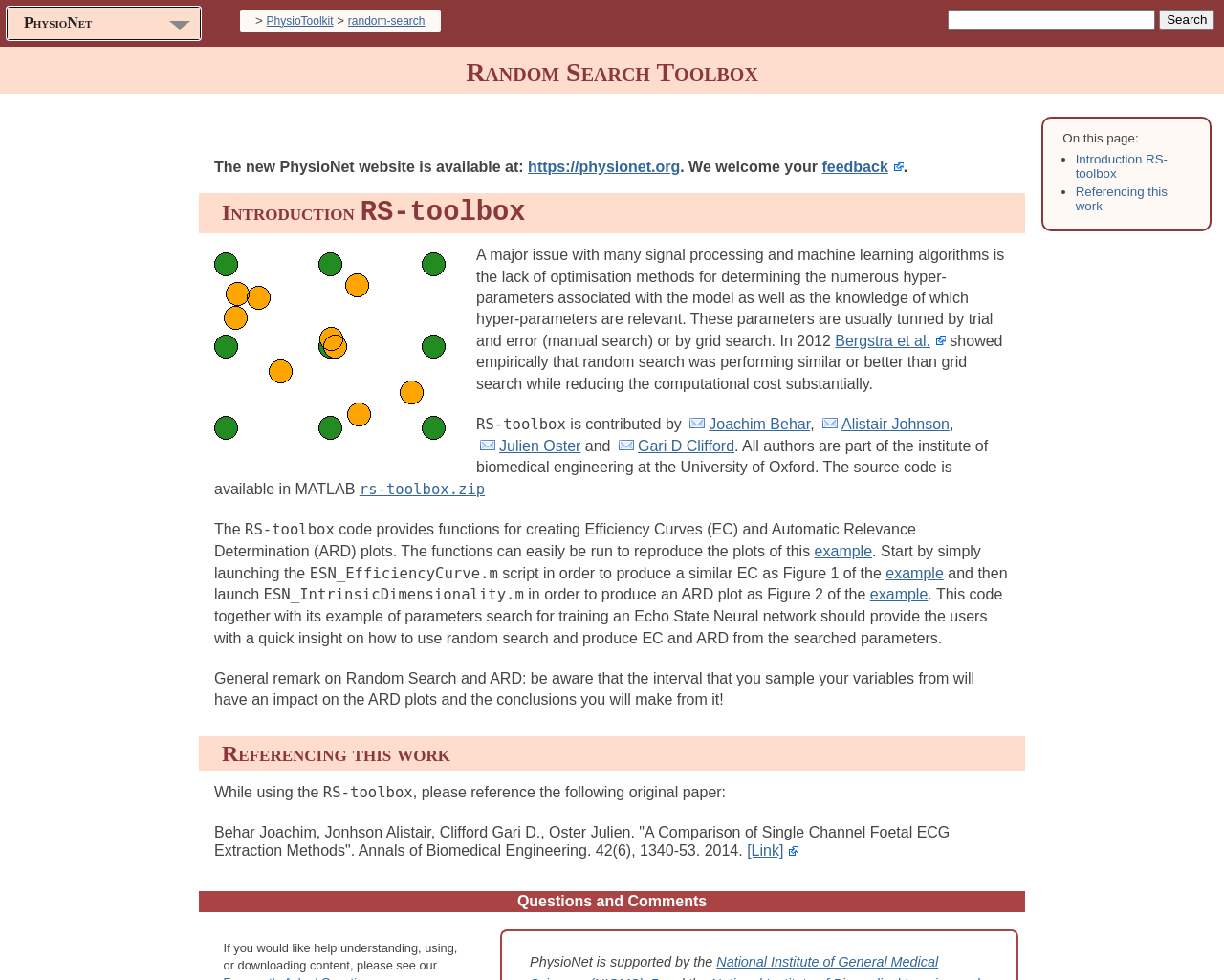Identify the bounding box coordinates necessary to click and complete the given instruction: "Search for PhysioNet".

[0.006, 0.008, 0.164, 0.04]